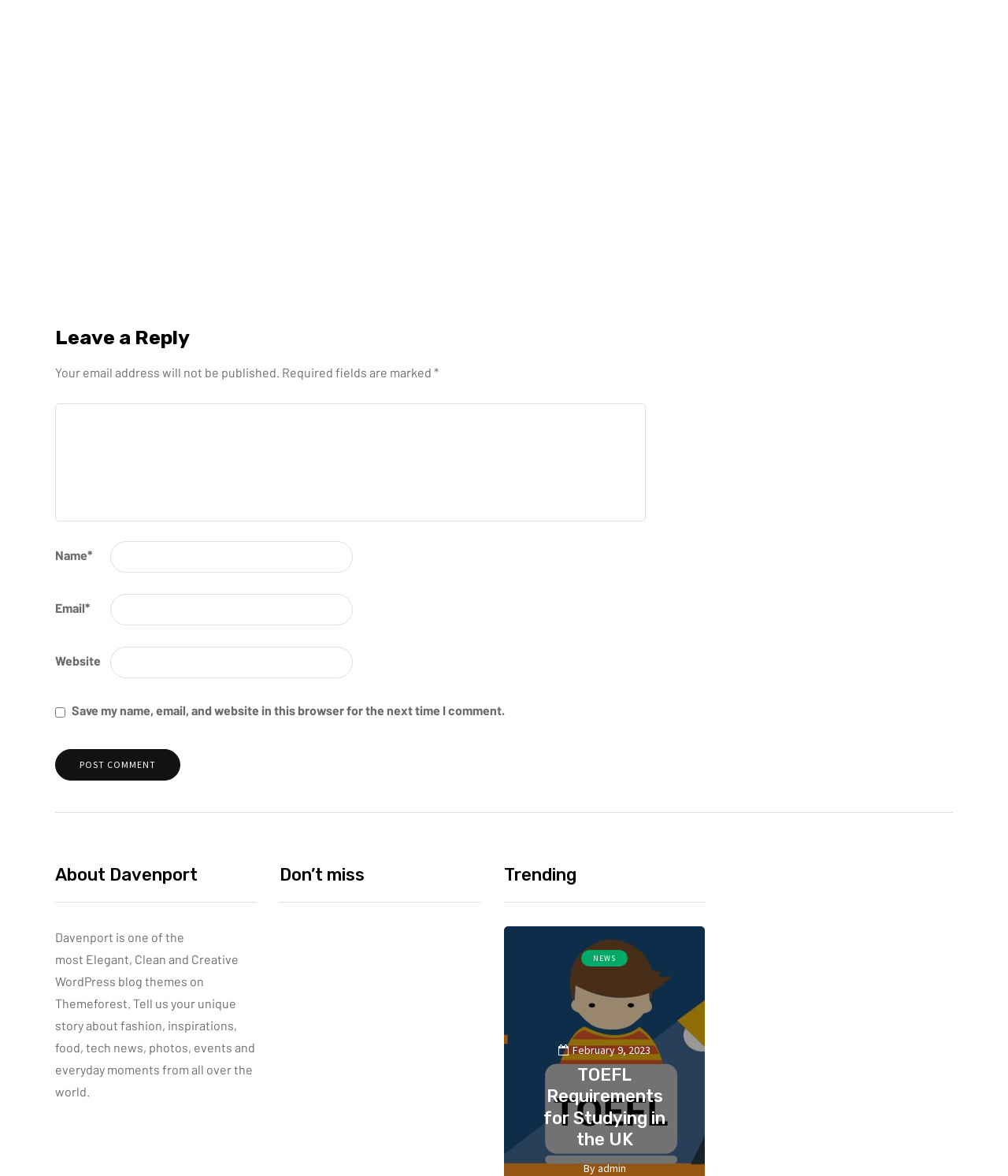Please identify the bounding box coordinates of where to click in order to follow the instruction: "Share the page".

[0.613, 0.028, 0.641, 0.04]